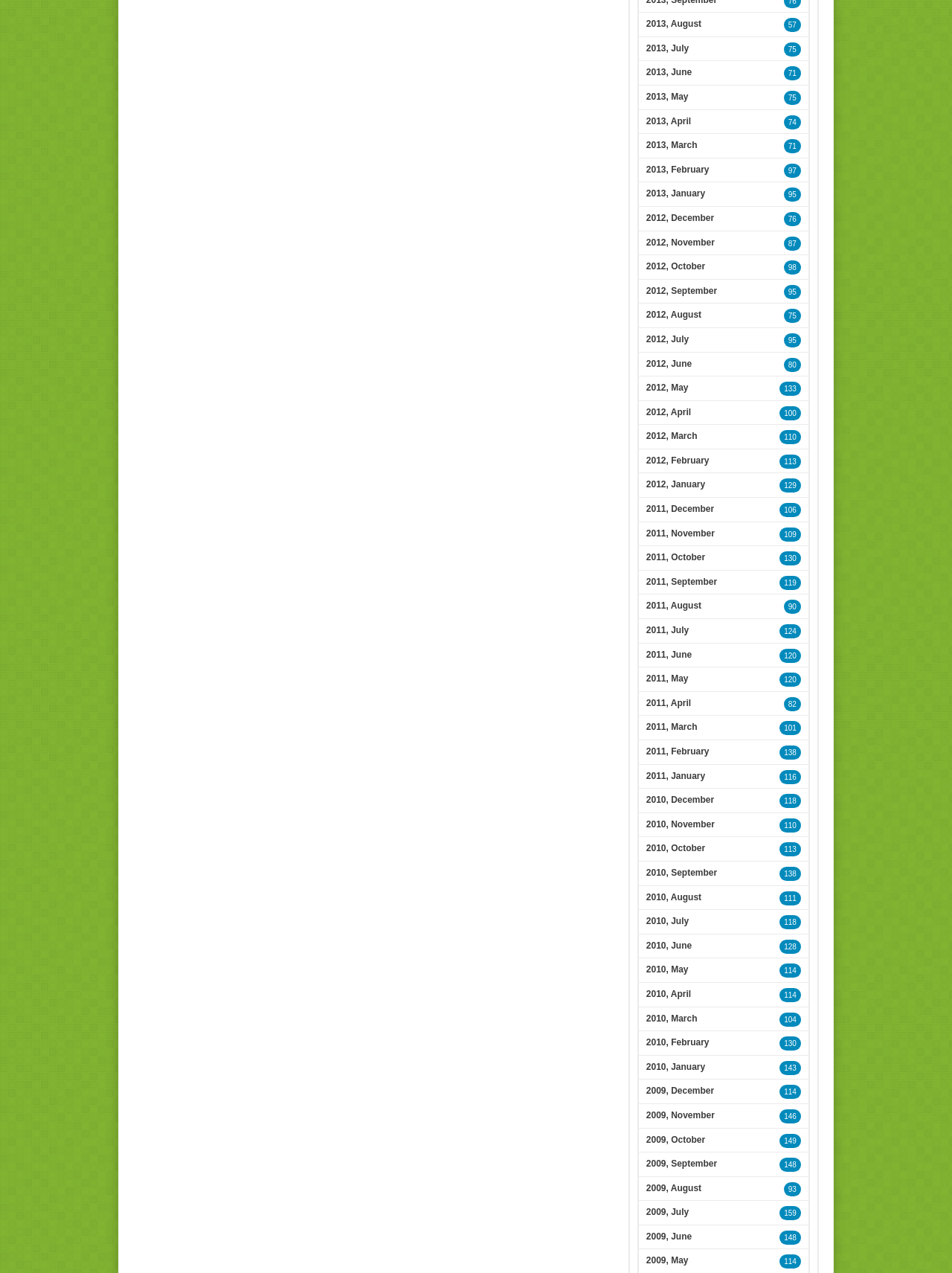Please provide the bounding box coordinates in the format (top-left x, top-left y, bottom-right x, bottom-right y). Remember, all values are floating point numbers between 0 and 1. What is the bounding box coordinate of the region described as: 2013, August

[0.672, 0.011, 0.744, 0.028]